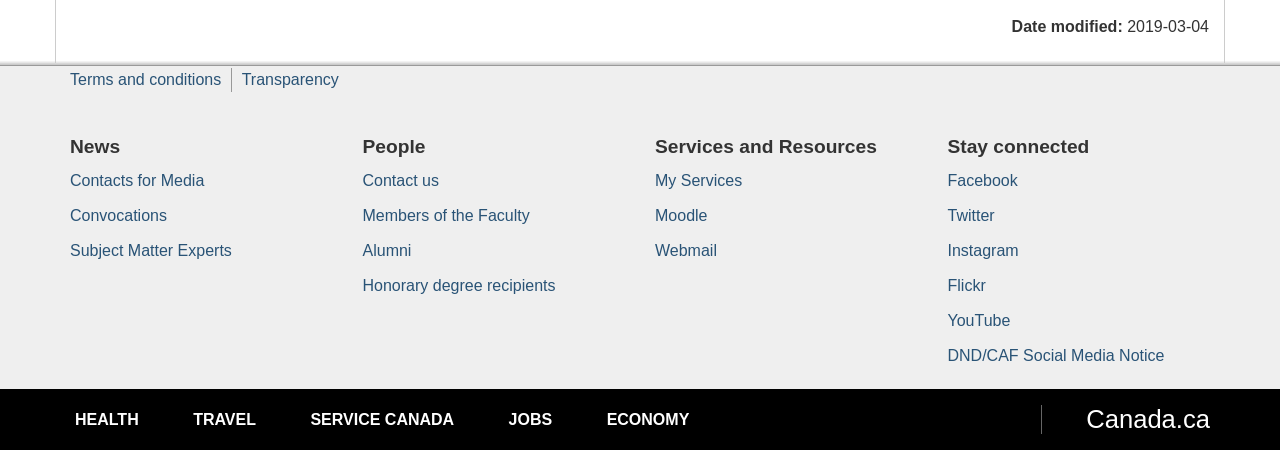Answer the following query concisely with a single word or phrase:
What is the first link under the 'News' heading?

Contacts for Media